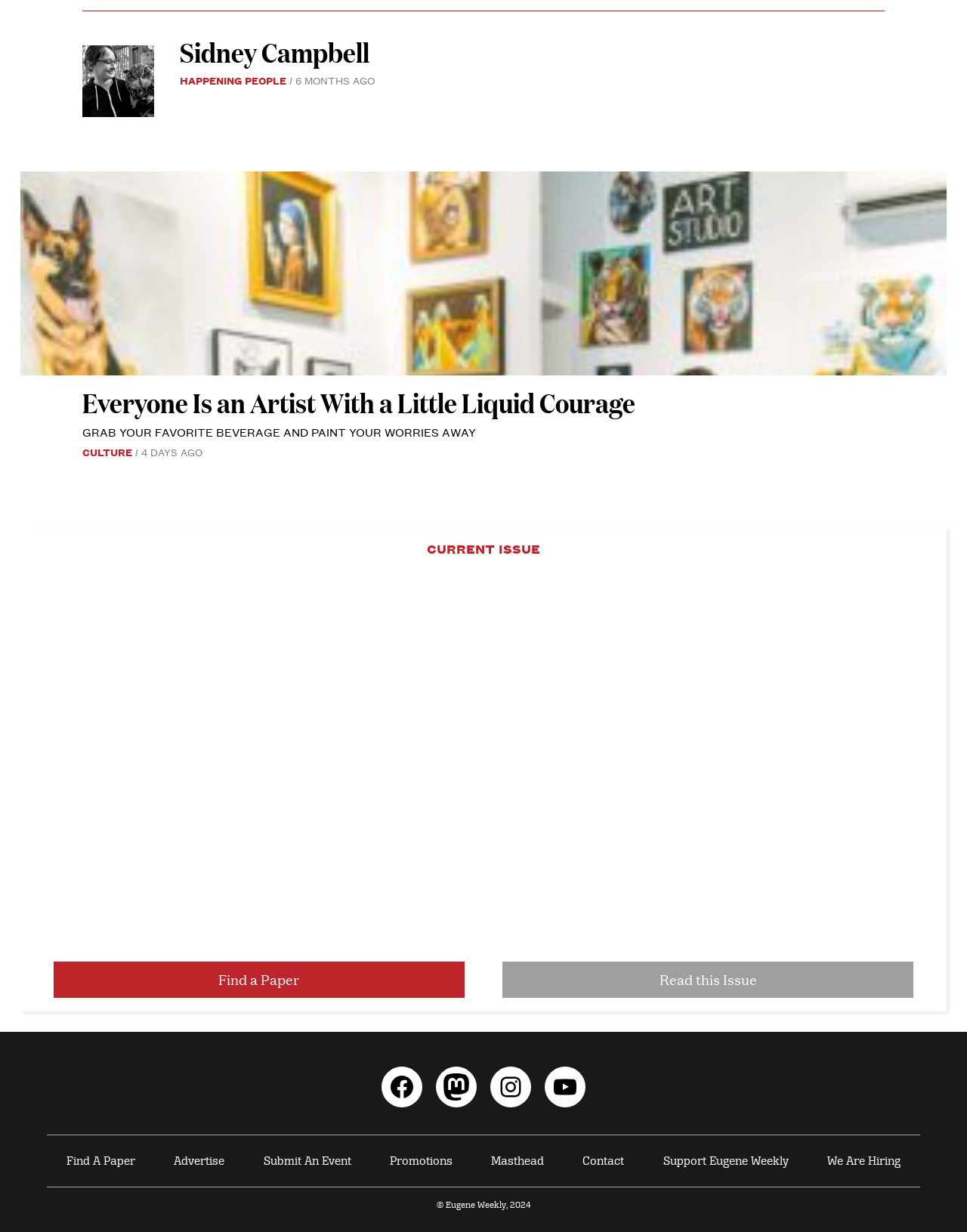Determine the bounding box coordinates for the element that should be clicked to follow this instruction: "Find a paper". The coordinates should be given as four float numbers between 0 and 1, in the format [left, top, right, bottom].

[0.055, 0.781, 0.48, 0.81]